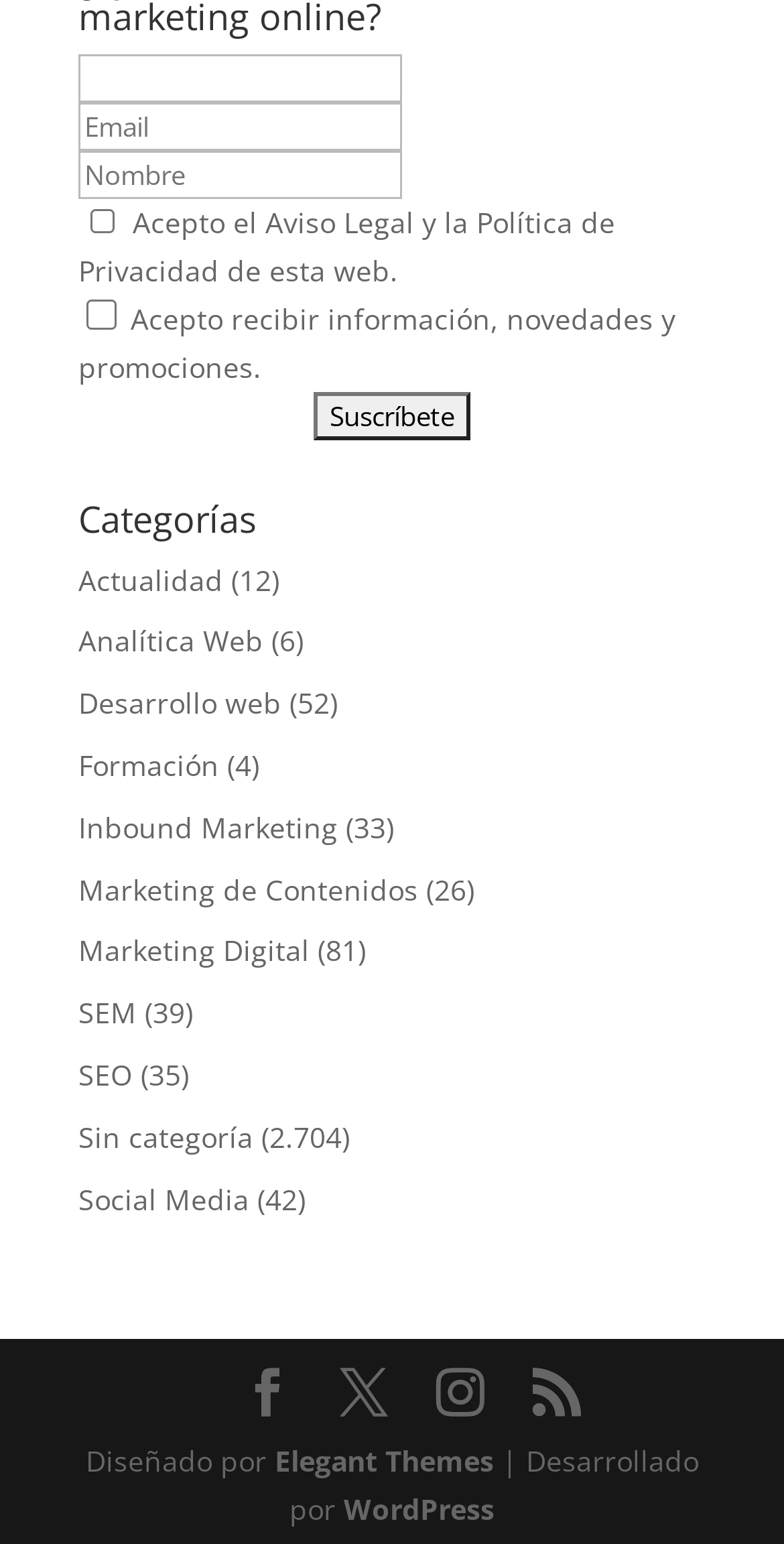Provide the bounding box coordinates for the UI element described in this sentence: "Desarrollo web". The coordinates should be four float values between 0 and 1, i.e., [left, top, right, bottom].

[0.1, 0.443, 0.359, 0.468]